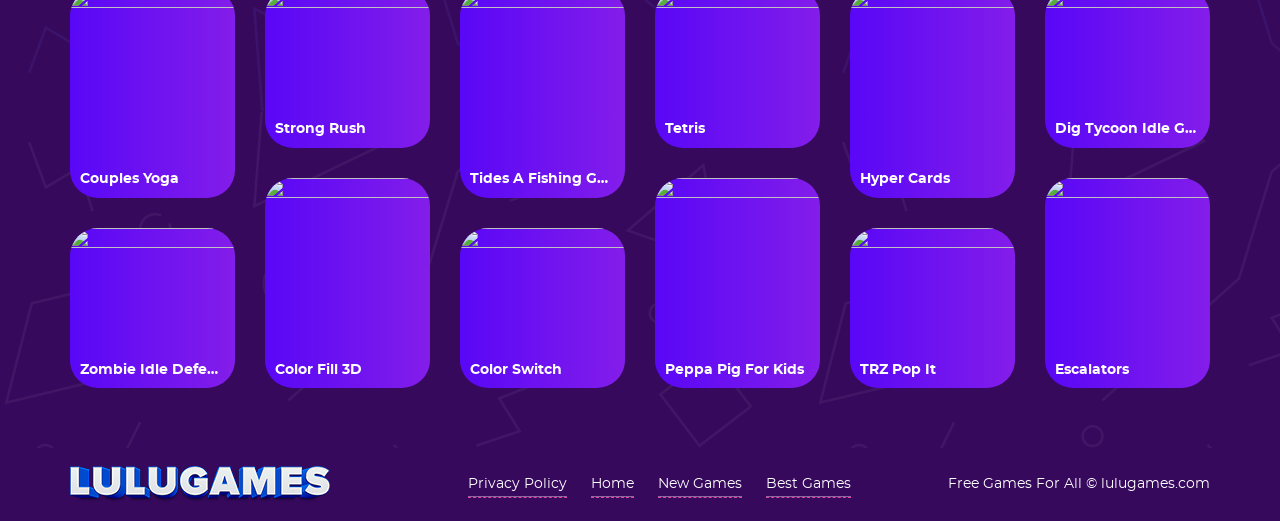Please identify the bounding box coordinates of the area I need to click to accomplish the following instruction: "view Privacy Policy".

[0.365, 0.906, 0.443, 0.955]